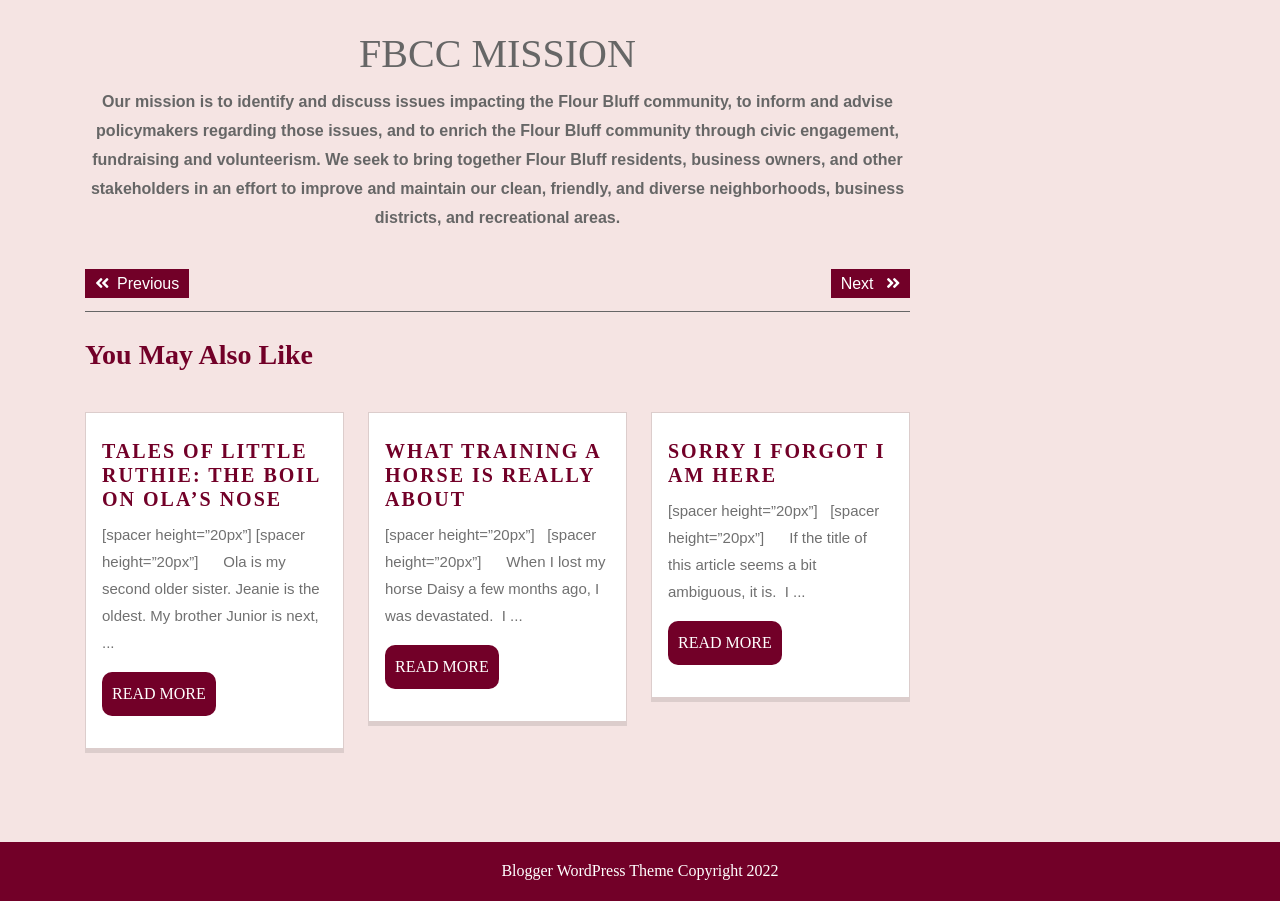Find the bounding box coordinates for the element that must be clicked to complete the instruction: "Read more about 'TALES OF LITTLE RUTHIE: THE BOIL ON OLA’S NOSE'". The coordinates should be four float numbers between 0 and 1, indicated as [left, top, right, bottom].

[0.08, 0.746, 0.169, 0.795]